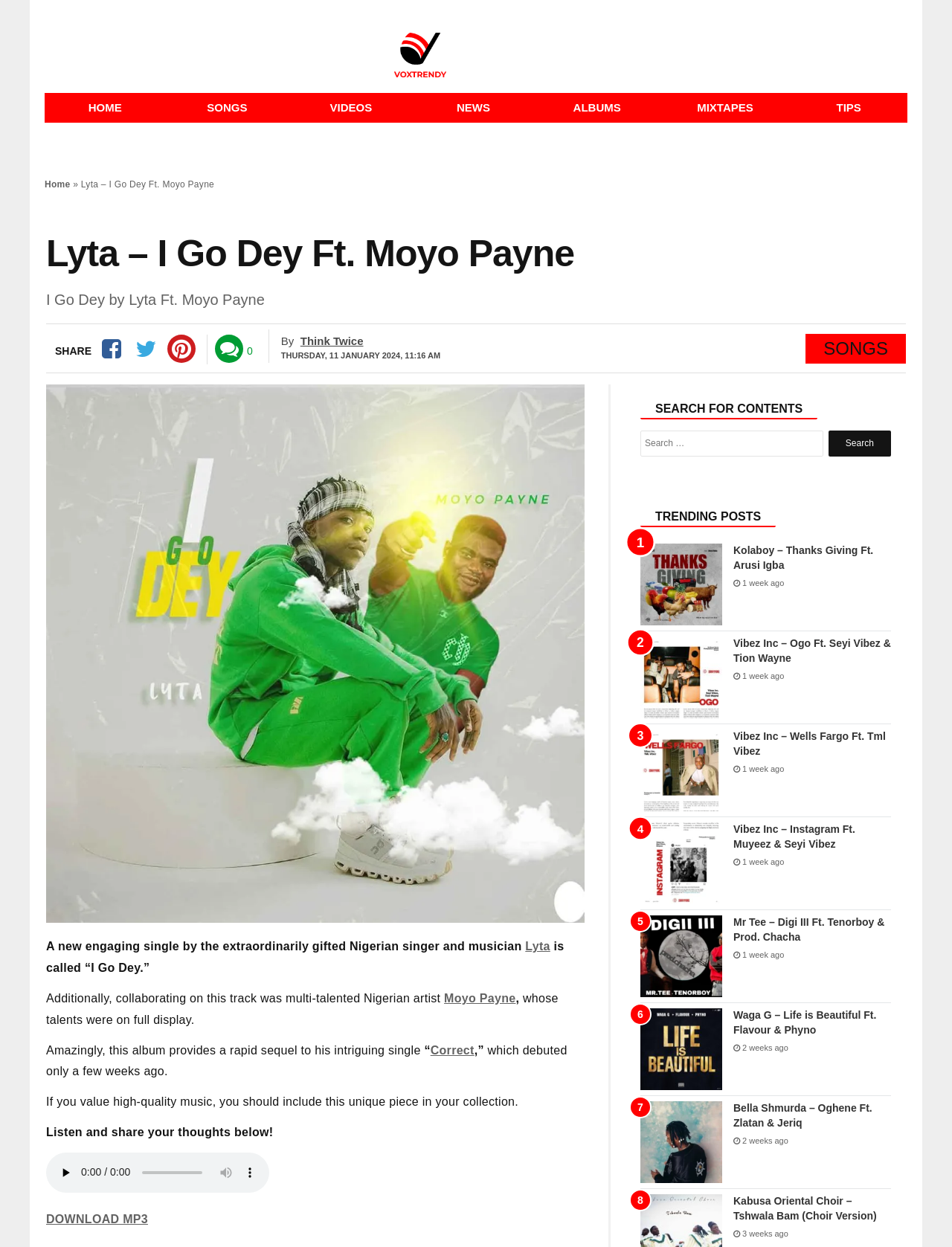Identify and provide the bounding box coordinates of the UI element described: "parent_node: Search for: value="Search"". The coordinates should be formatted as [left, top, right, bottom], with each number being a float between 0 and 1.

[0.87, 0.345, 0.936, 0.366]